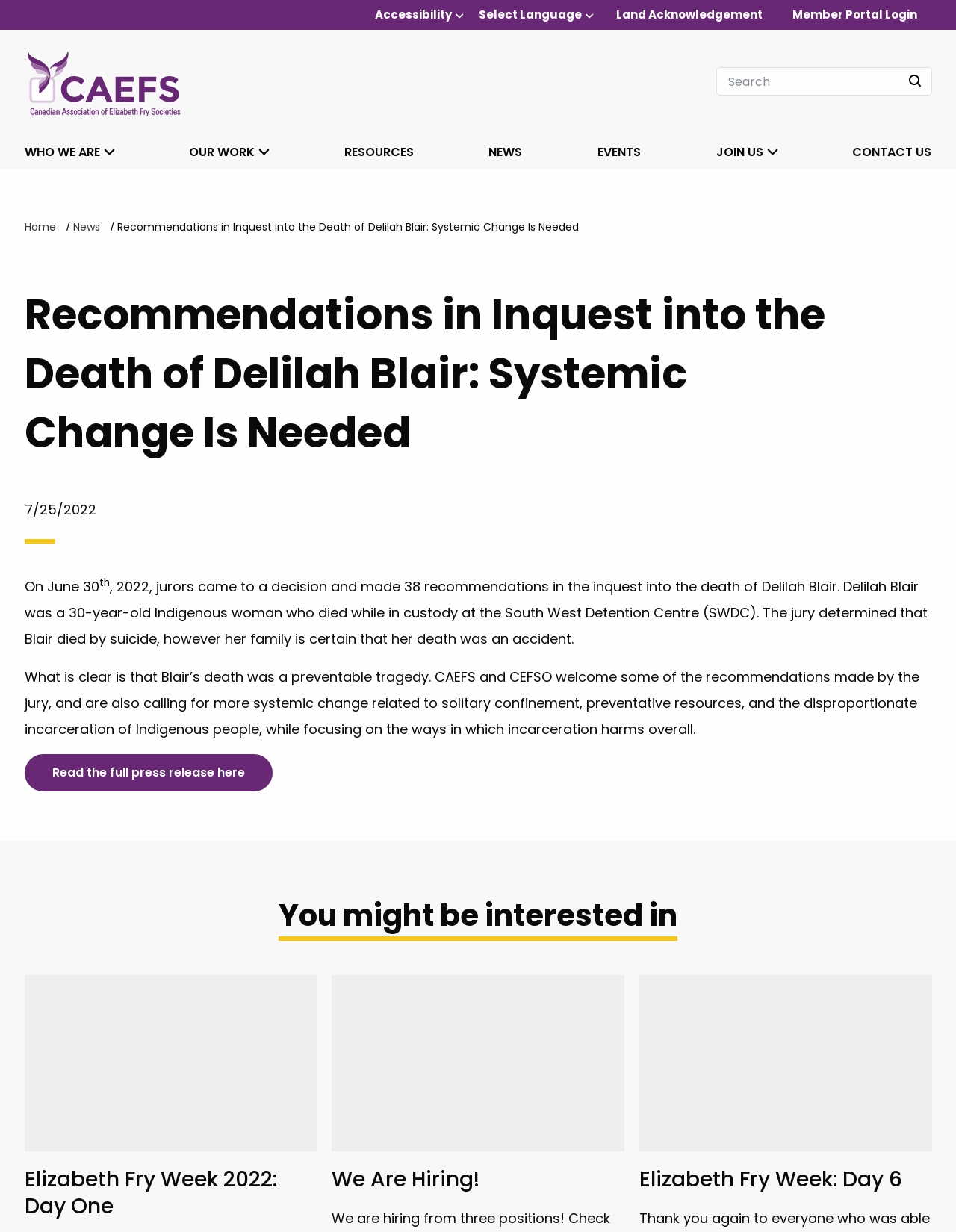Find the headline of the webpage and generate its text content.

Recommendations in Inquest into the Death of Delilah Blair: Systemic Change Is Needed